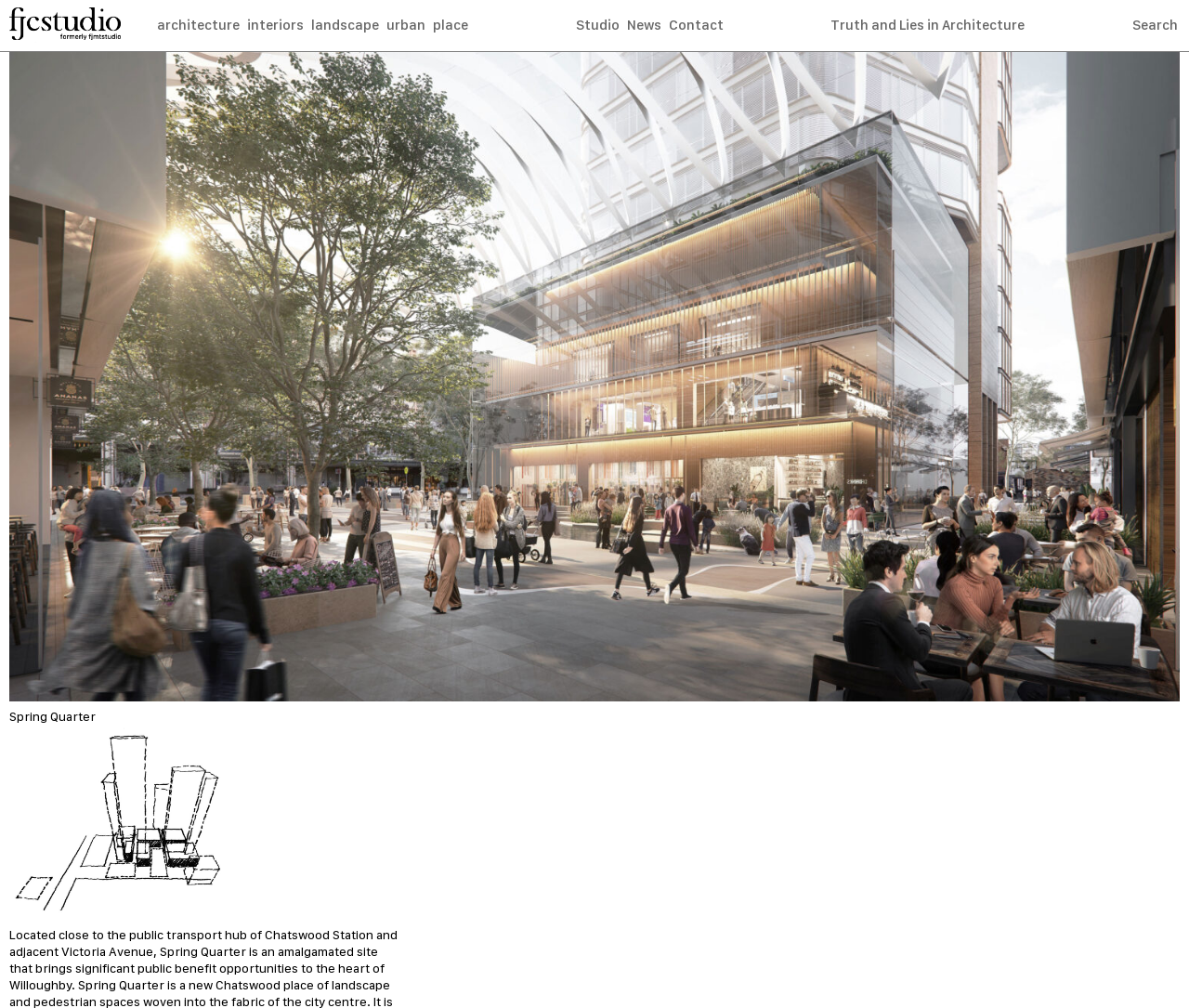For the following element description, predict the bounding box coordinates in the format (top-left x, top-left y, bottom-right x, bottom-right y). All values should be floating point numbers between 0 and 1. Description: Search

[0.949, 0.0, 0.994, 0.051]